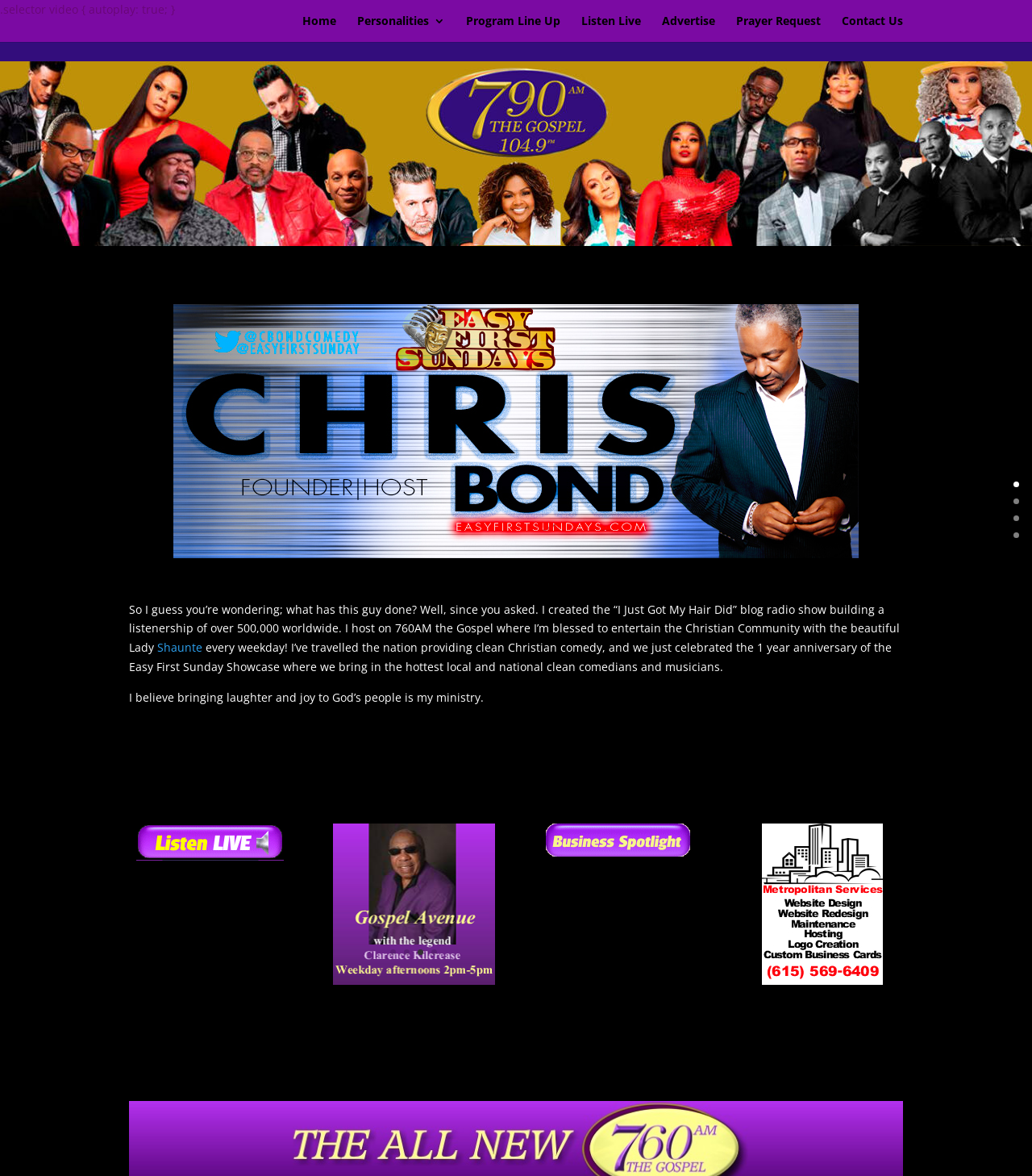Please specify the bounding box coordinates of the element that should be clicked to execute the given instruction: 'Click on the '1_MS_13' link'. Ensure the coordinates are four float numbers between 0 and 1, expressed as [left, top, right, bottom].

[0.718, 0.7, 0.875, 0.837]